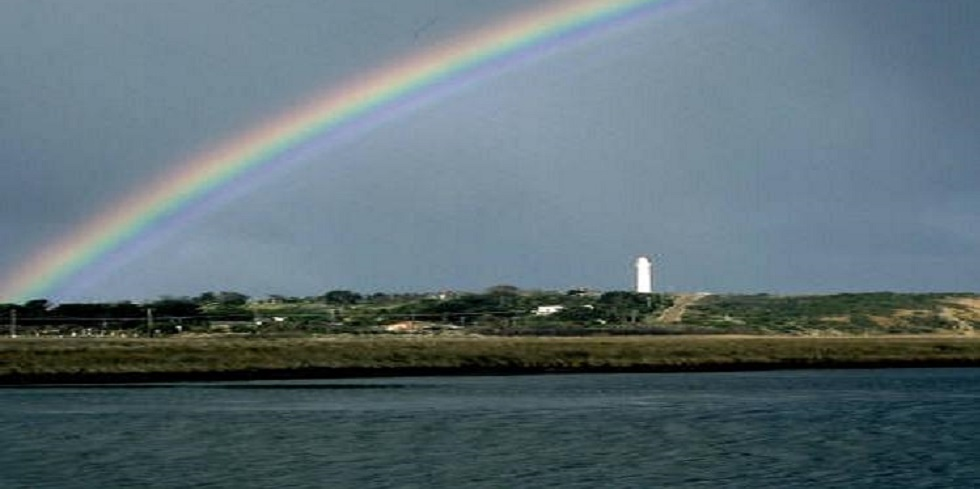Examine the screenshot and answer the question in as much detail as possible: What is the purpose of the tall, white structure?

The caption states that the 'tall, white lighthouse stands prominently amidst the landscape, symbolizing guidance and hope', implying that the purpose of the lighthouse is to provide guidance and hope.